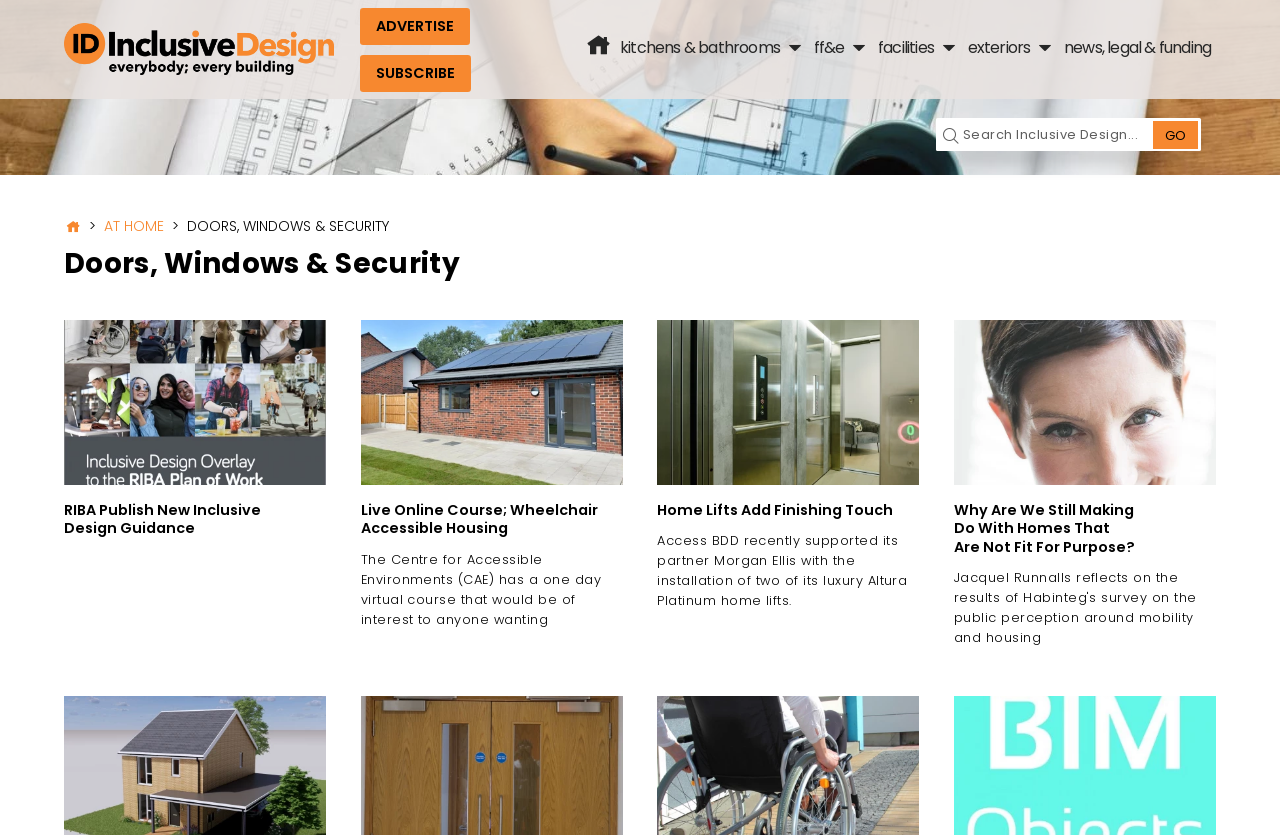Please answer the following question using a single word or phrase: 
What is the topic of the first article?

RIBA Inclusive Design Guidance